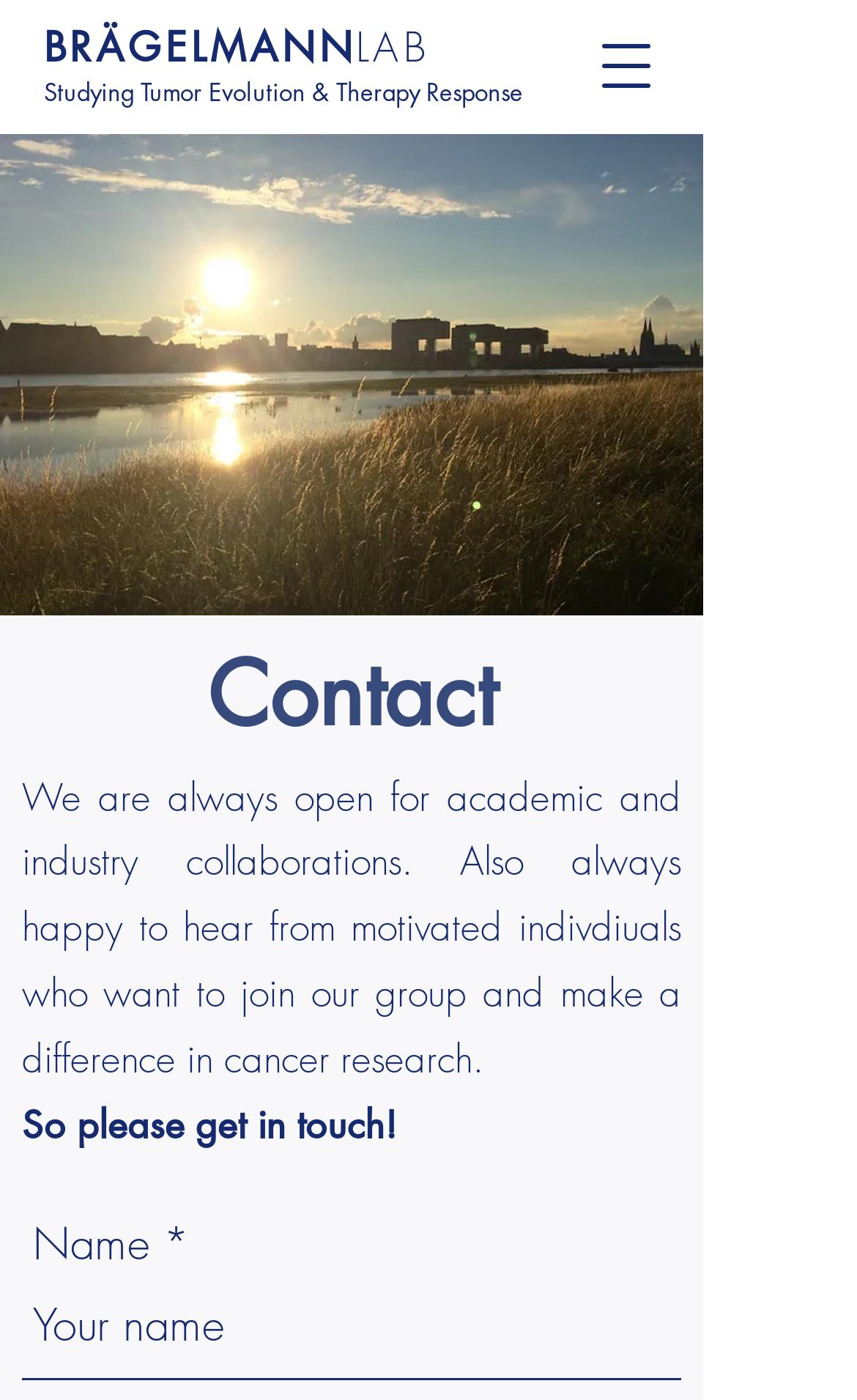Using the elements shown in the image, answer the question comprehensively: What is the purpose of the textbox labeled 'Name *'?

The textbox labeled 'Name *' is a required field, indicating that it is necessary to input a name, likely for contact or collaboration purposes, as suggested by the surrounding context of the webpage.